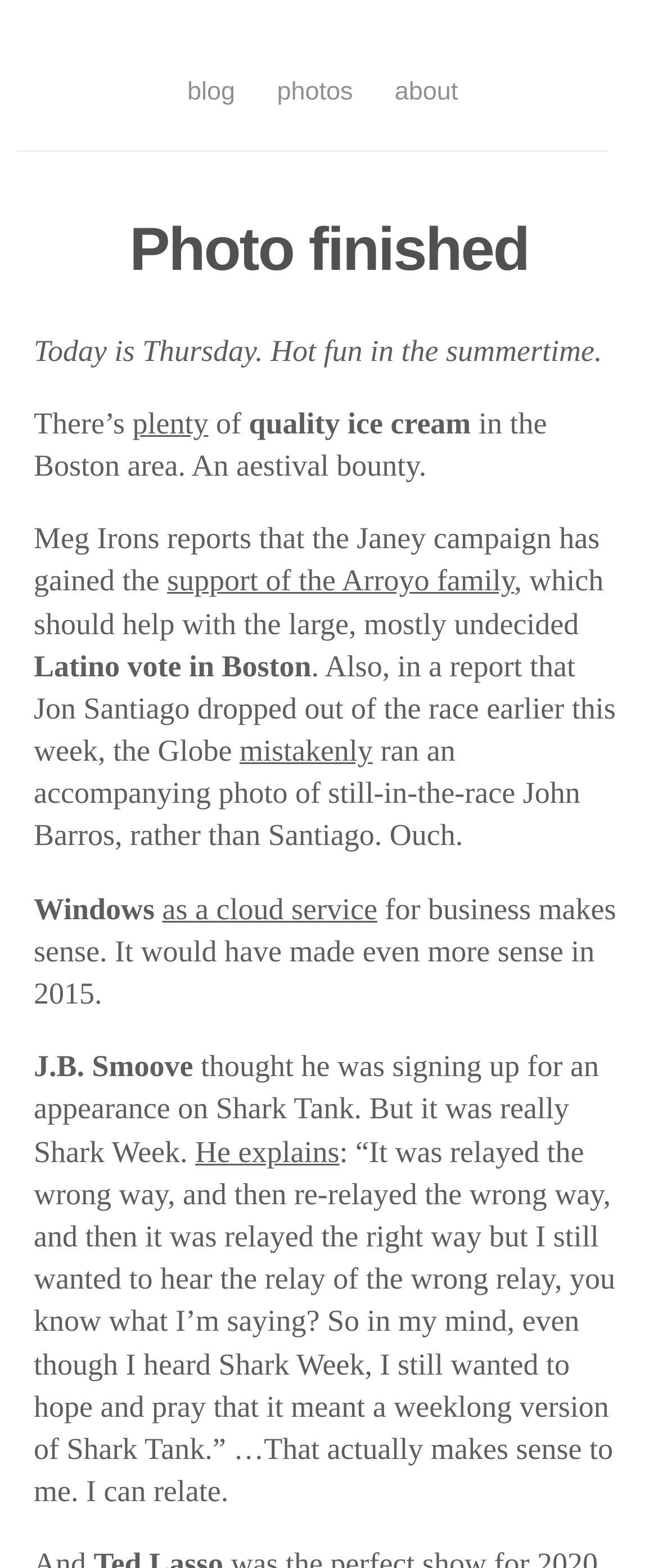Generate a thorough caption that explains the contents of the webpage.

The webpage appears to be a blog or news article page with a header section at the top. The header section contains a title "Photo finished" and a navigation menu with links to "blog", "photos", and "about" sections, separated by small gaps.

Below the header section, there is a main content area that contains several paragraphs of text. The first paragraph starts with "Today is Thursday. Hot fun in the summertime." and continues to discuss ice cream in the Boston area. The text is divided into several sections, with links embedded within the text, such as "plenty" and "support of the Arroyo family".

The content area also includes several standalone sections, including a report about a political campaign, a mention of a news article about a mistaken photo, and a humorous anecdote about J.B. Smoove's experience with Shark Week.

There are no images on the page, but the text is organized into clear sections with headings and links, making it easy to navigate and read. The overall content appears to be a collection of news articles, reports, and humorous stories.